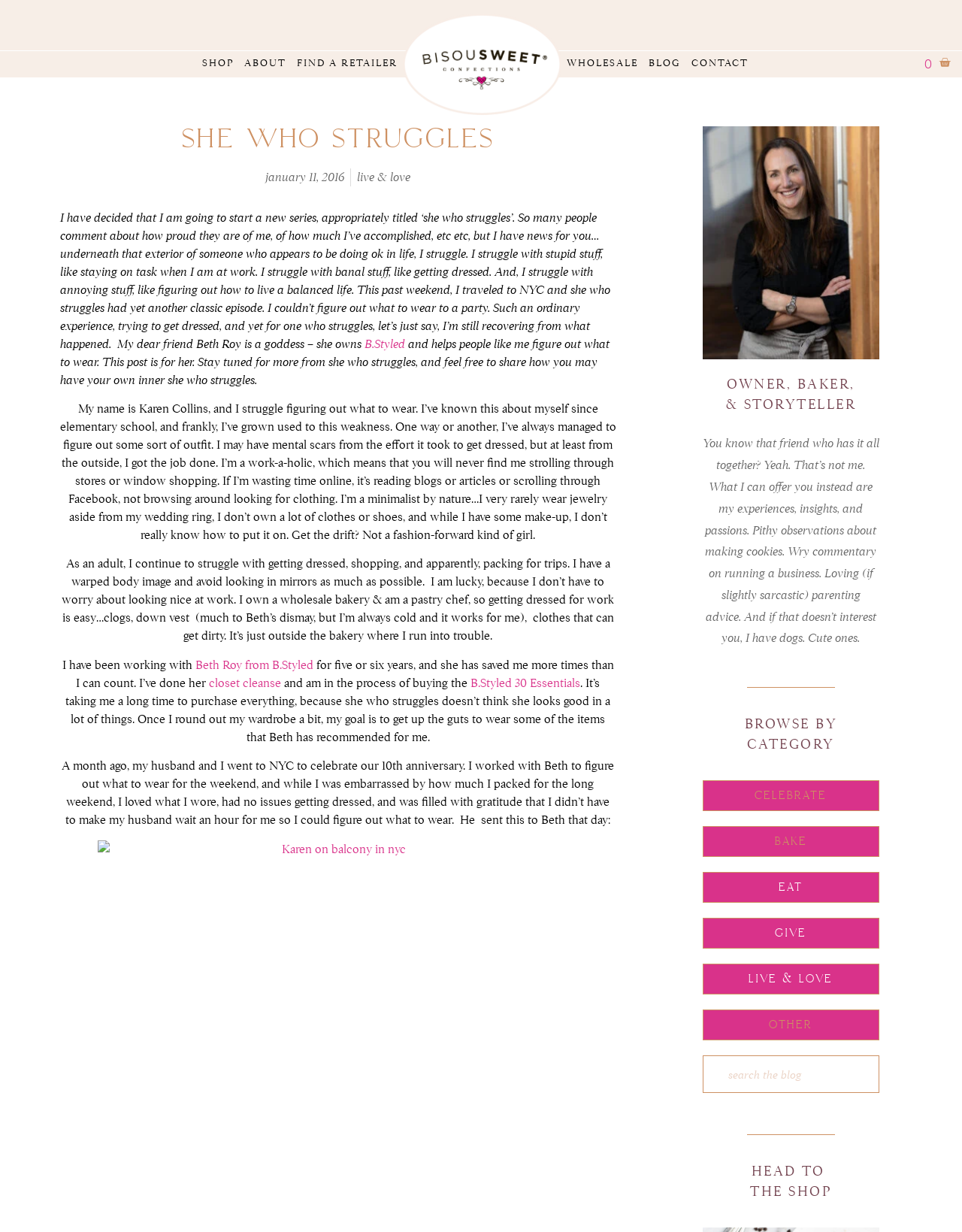Could you highlight the region that needs to be clicked to execute the instruction: "Search for something"?

[0.73, 0.857, 0.914, 0.887]